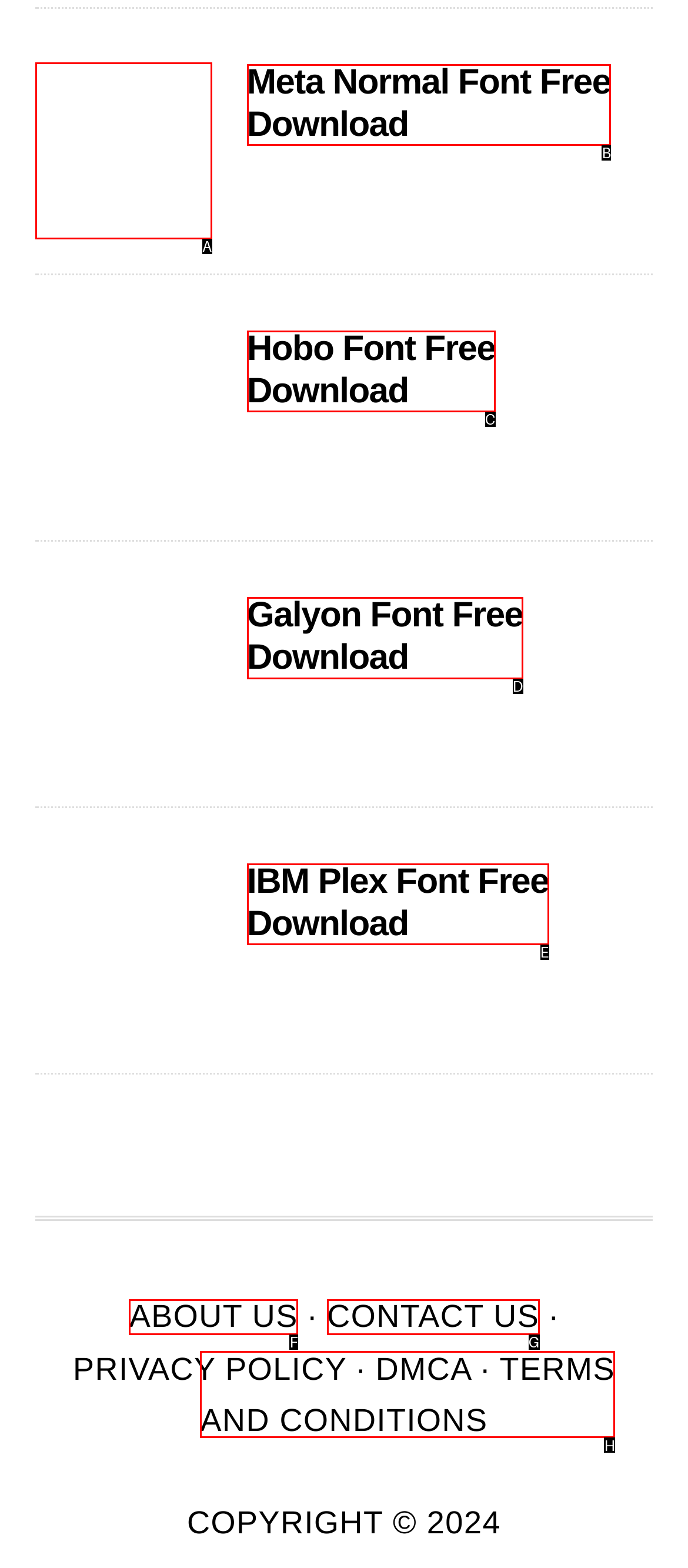Which UI element should be clicked to perform the following task: download Galyon Font? Answer with the corresponding letter from the choices.

D